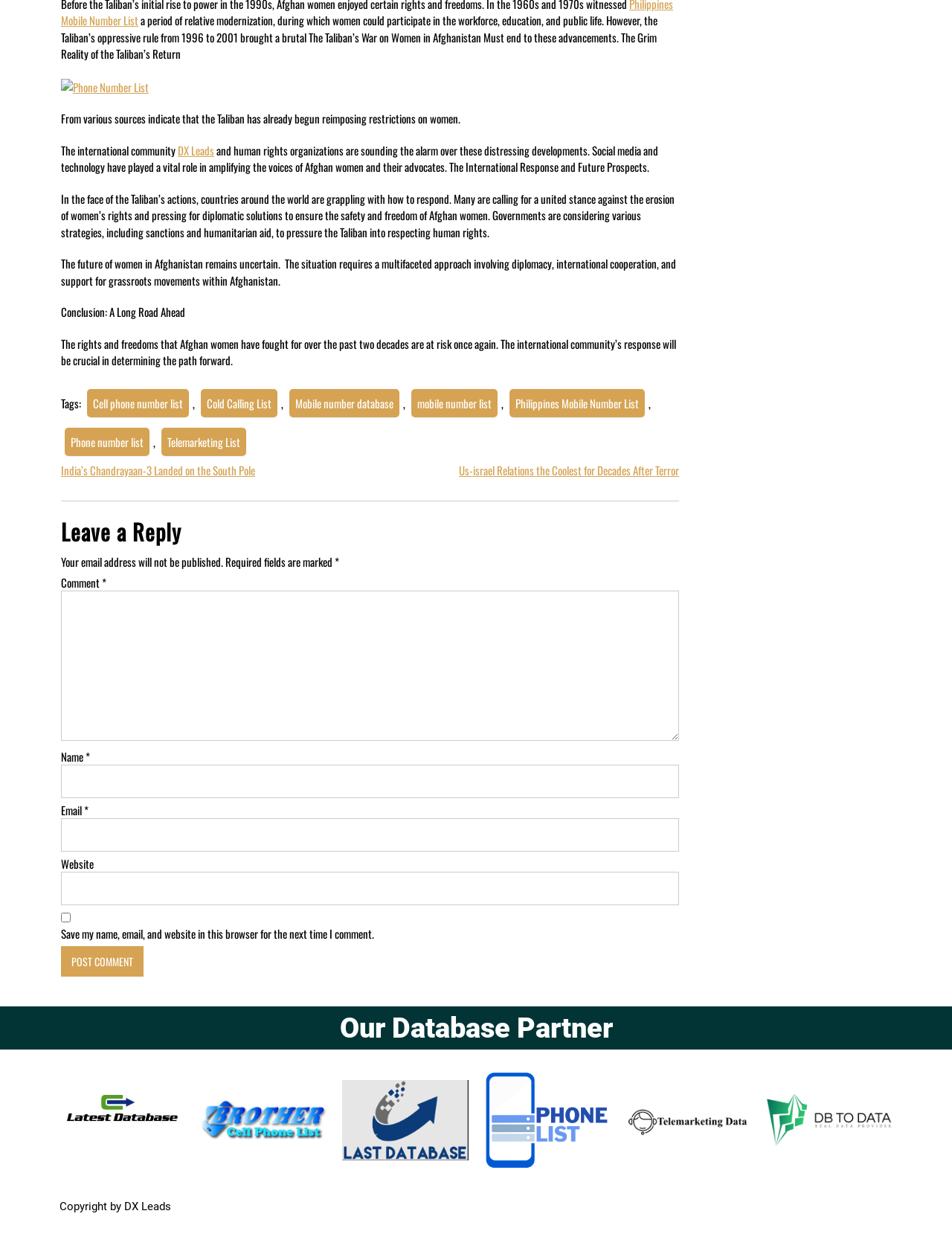Show the bounding box coordinates for the HTML element described as: "Cold Calling List".

[0.211, 0.315, 0.291, 0.338]